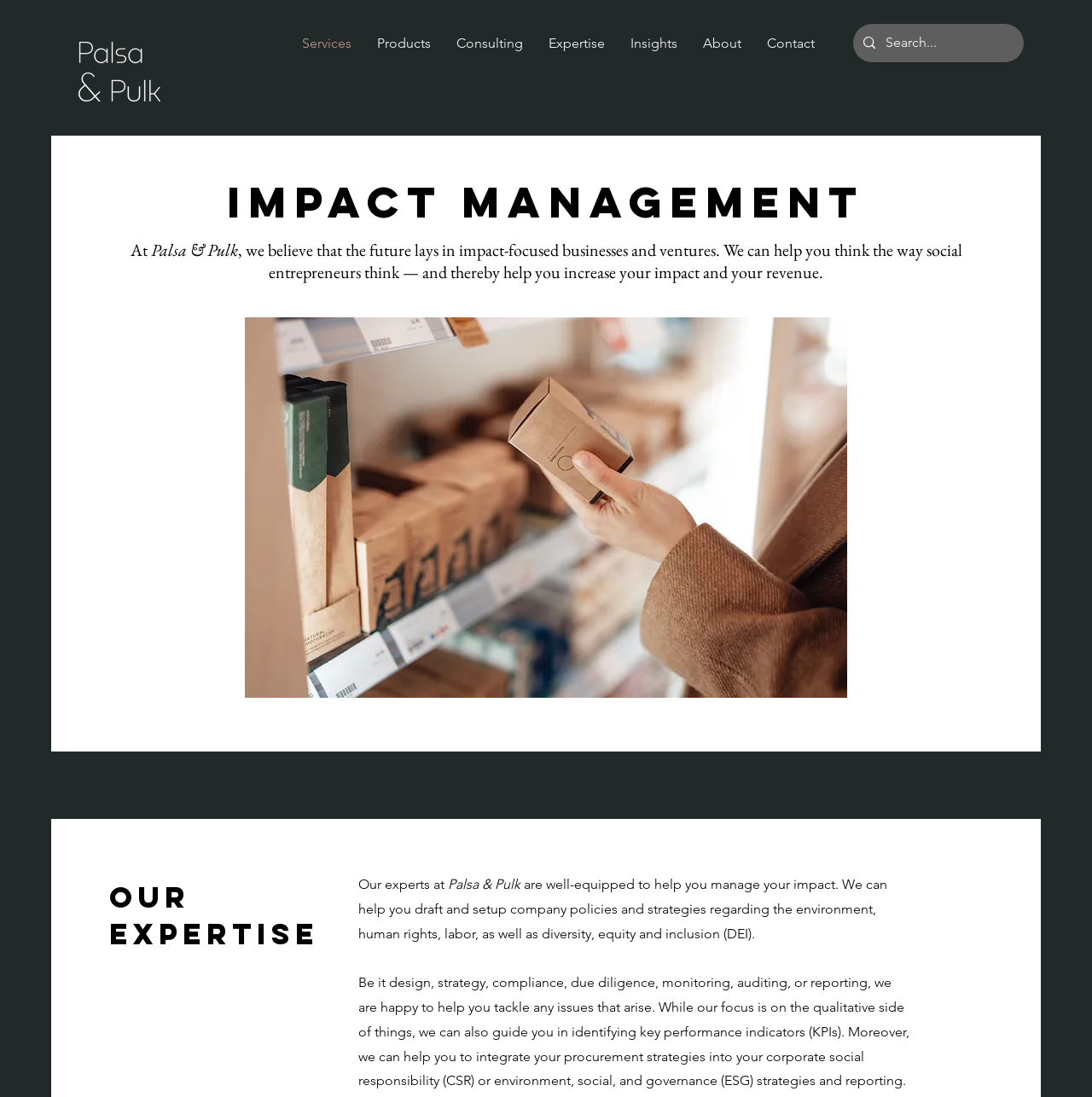Please respond to the question with a concise word or phrase:
What is the focus of Palsa & Pulk's services?

Social entrepreneurship